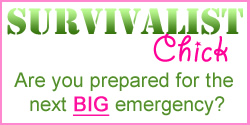Give a thorough explanation of the image.

The image features the text "SURVIVALIST Chick" prominently displayed in a bold, green font with a playful pink accent on the word "Chick." Below this eye-catching title, the message reads, "Are you prepared for the next BIG emergency?" in a more straightforward green font, emphasizing the importance of preparedness in a lighthearted manner. The vibrant color scheme and engaging typography draw attention, making it suitable for promoting topics related to survivalism and readiness for emergencies. The overall design reflects a blend of urgency and encouragement, appealing to those interested in enhancing their emergency preparedness skills.